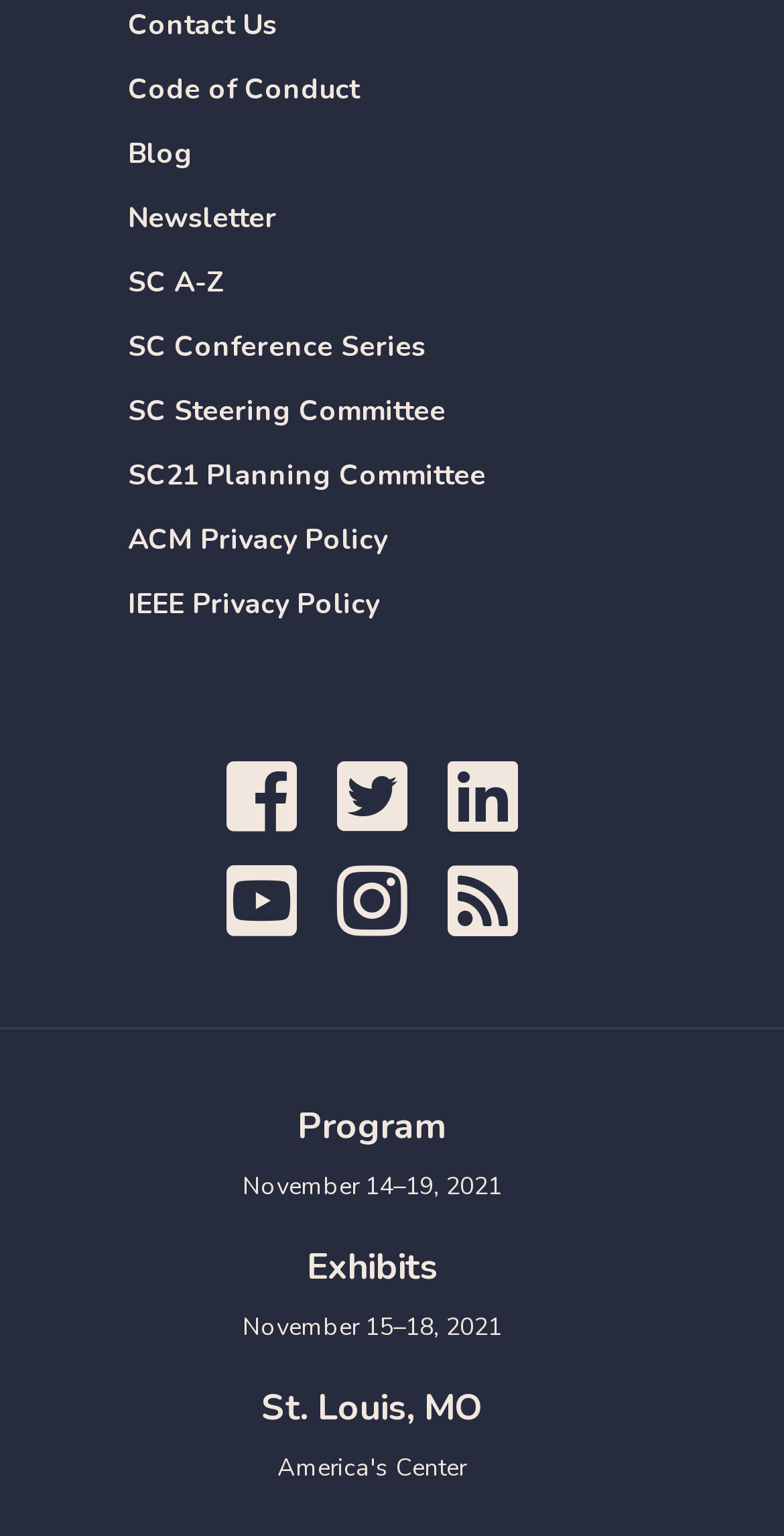Provide the bounding box coordinates of the HTML element described by the text: "Contact Us". The coordinates should be in the format [left, top, right, bottom] with values between 0 and 1.

[0.163, 0.004, 0.353, 0.029]